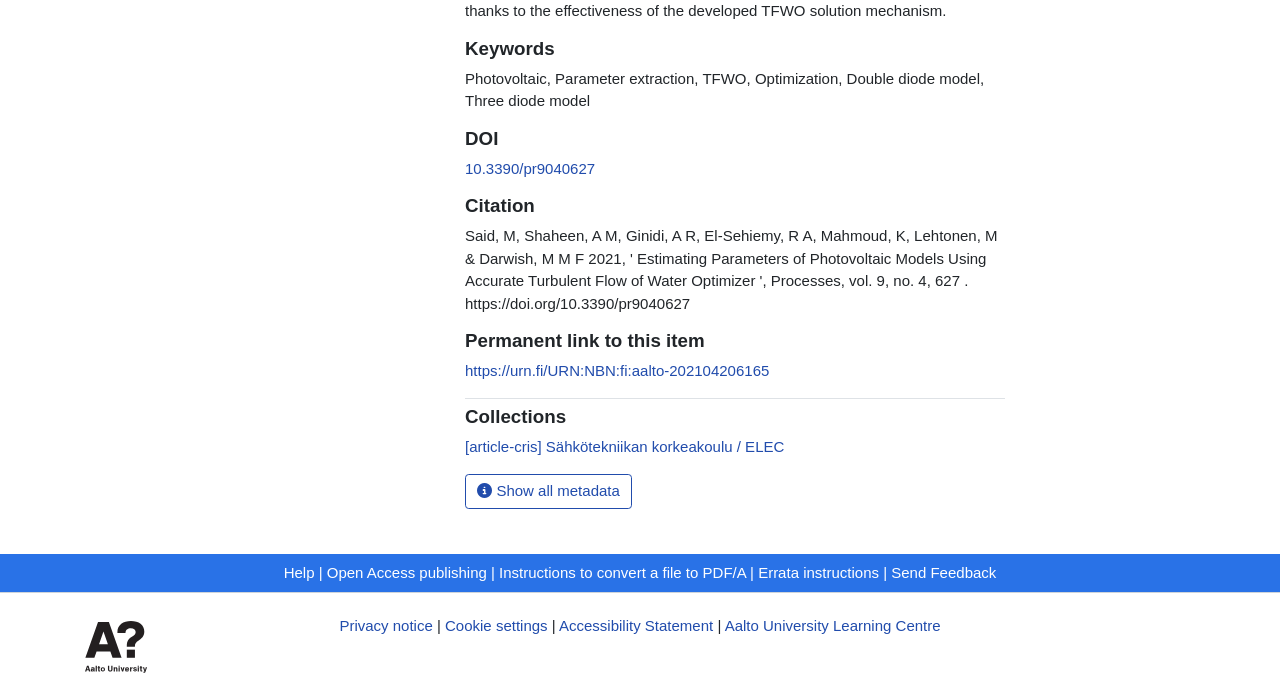What type of link is provided under 'Collections'?
Look at the image and answer with only one word or phrase.

Article link